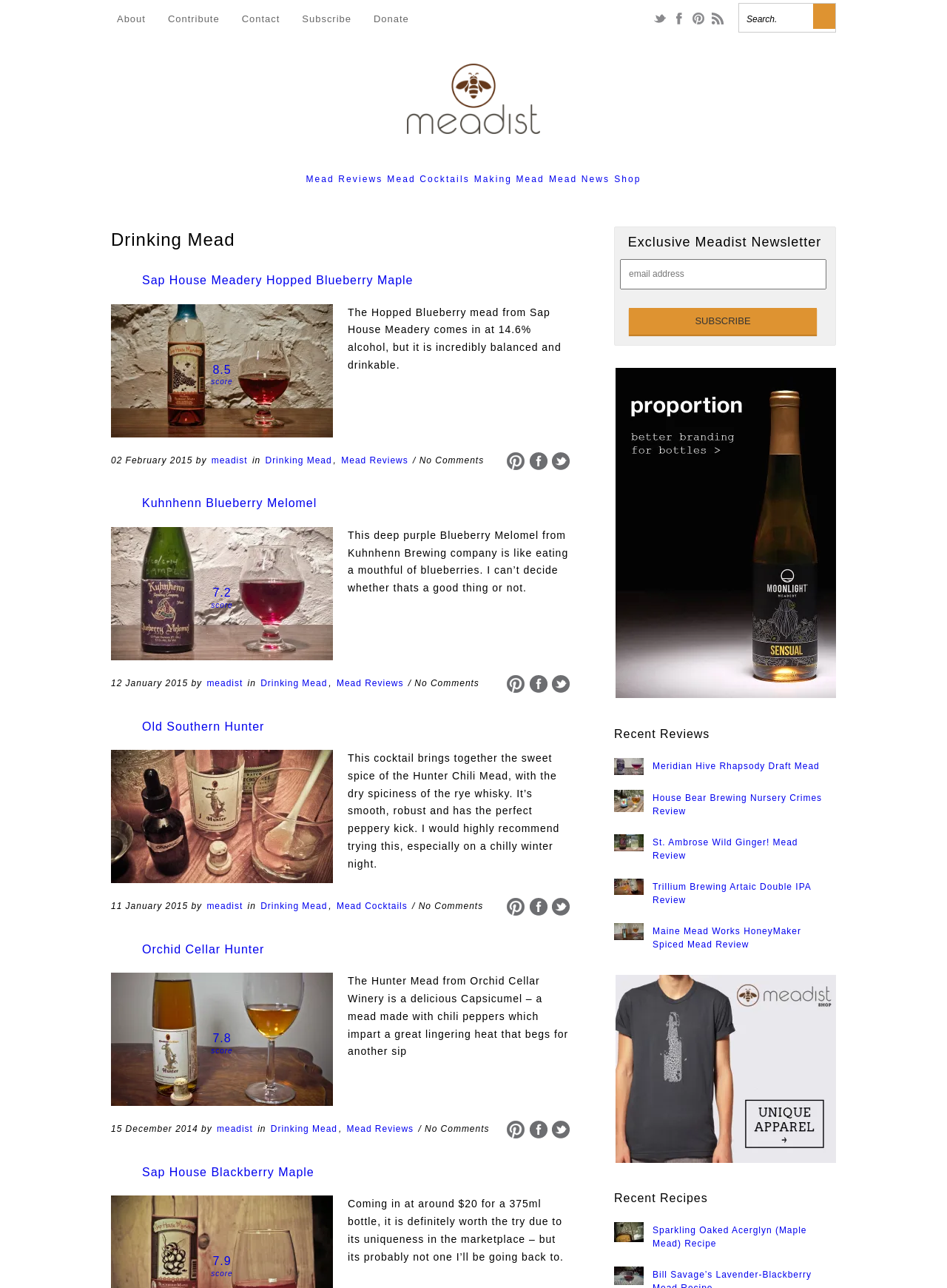What is the purpose of the search box?
Using the image, answer in one word or phrase.

To search the website